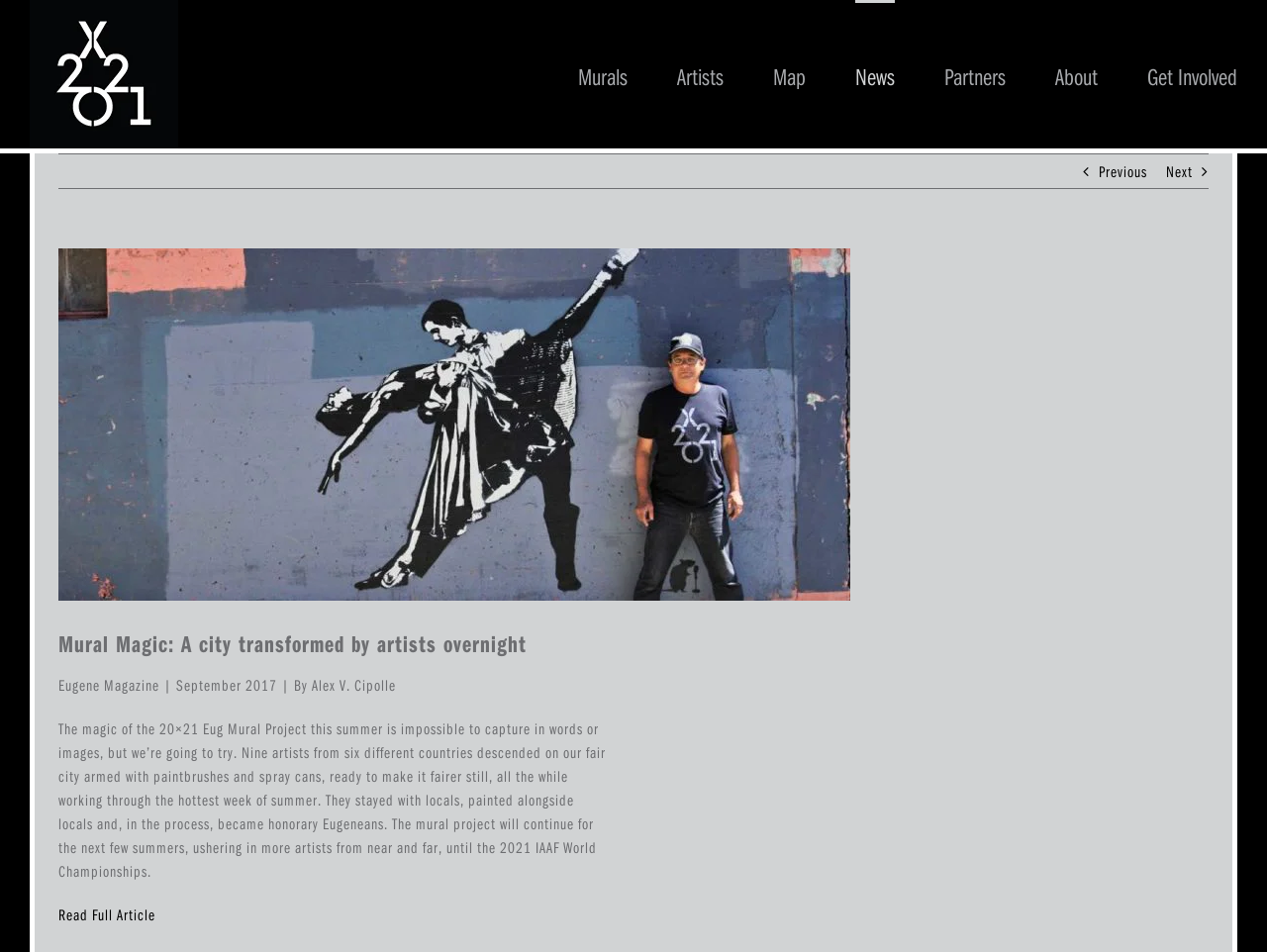What is the event mentioned in the article that will take place in 2021?
Give a comprehensive and detailed explanation for the question.

I read the article and found the sentence 'The mural project will continue for the next few summers, ushering in more artists from near and far, until the 2021 IAAF World Championships.' which indicates that the event mentioned in the article is the IAAF World Championships.